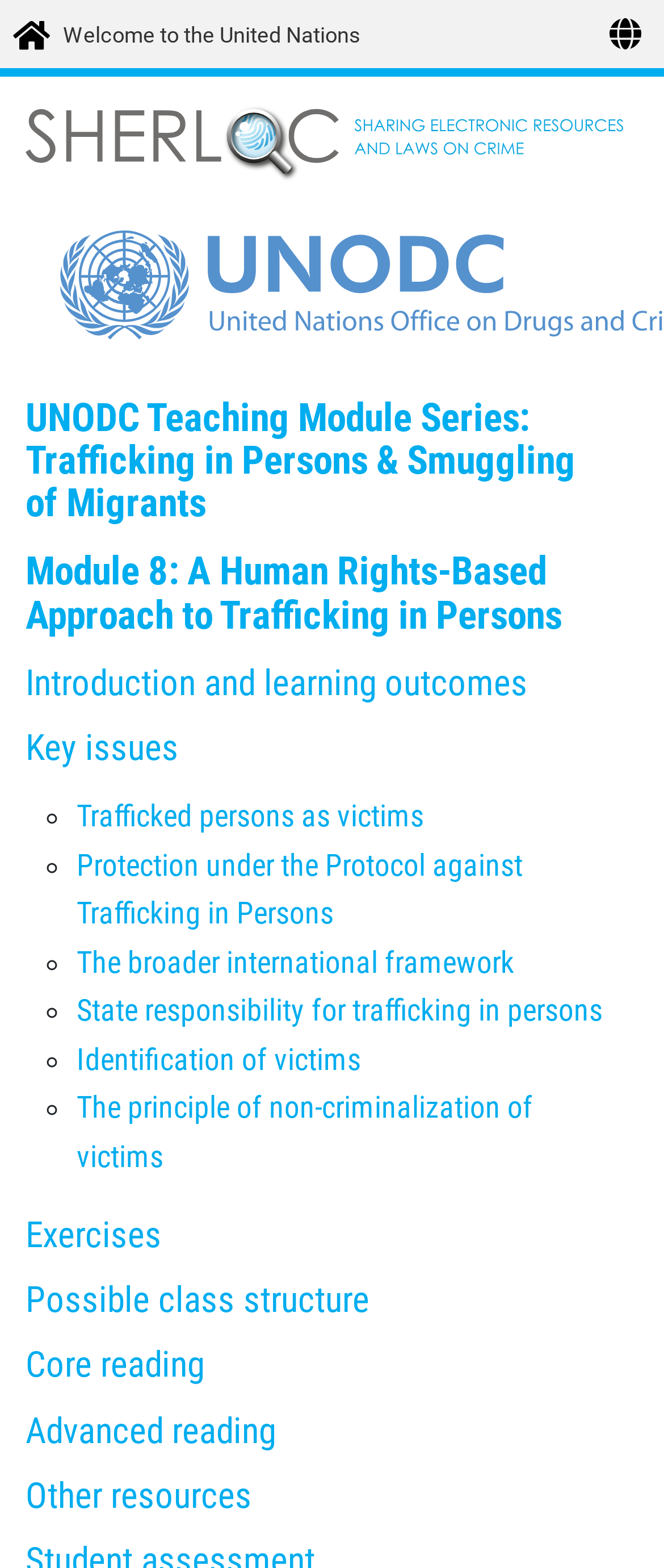Calculate the bounding box coordinates for the UI element based on the following description: "title="Plagiarism Today"". Ensure the coordinates are four float numbers between 0 and 1, i.e., [left, top, right, bottom].

None